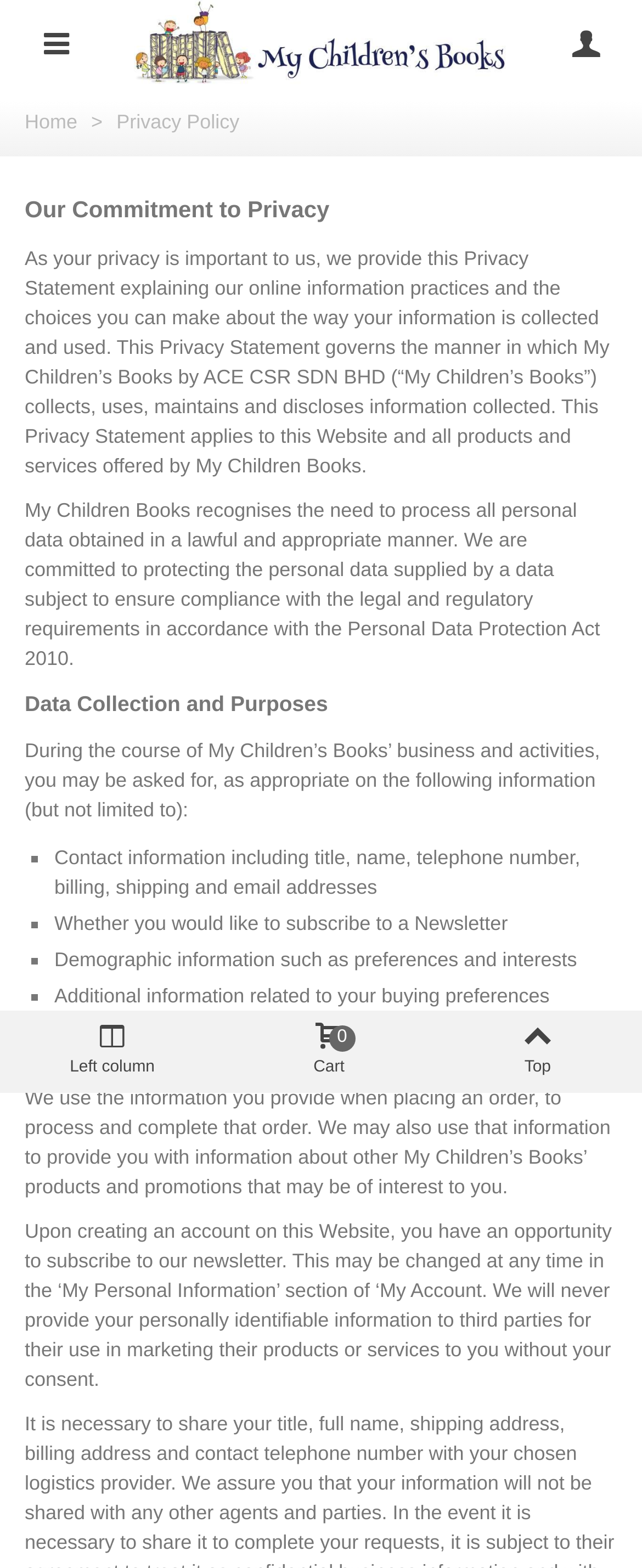From the webpage screenshot, predict the bounding box of the UI element that matches this description: "Home".

[0.038, 0.07, 0.121, 0.085]